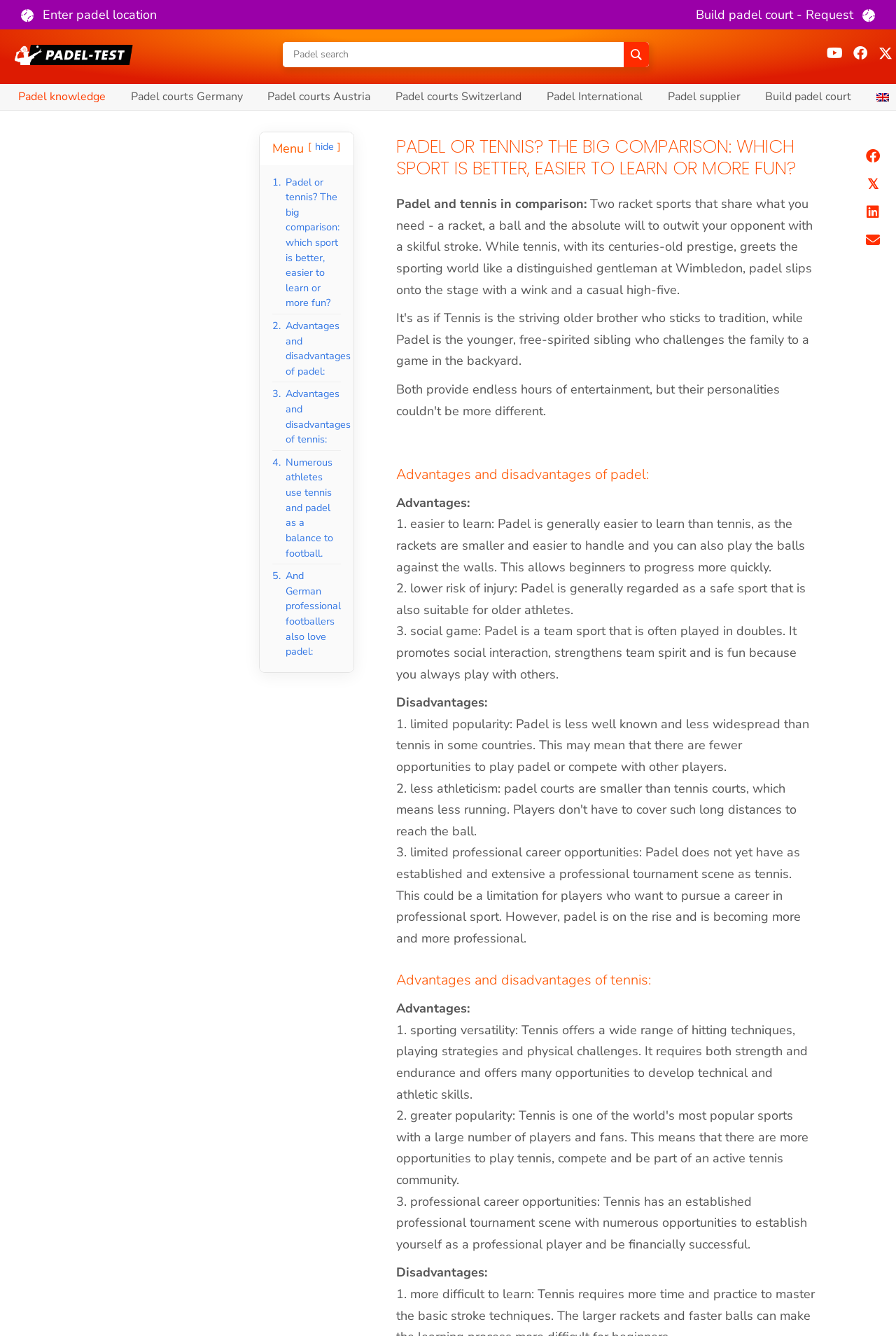Identify the bounding box coordinates of the part that should be clicked to carry out this instruction: "Share on Facebook".

[0.957, 0.109, 0.992, 0.125]